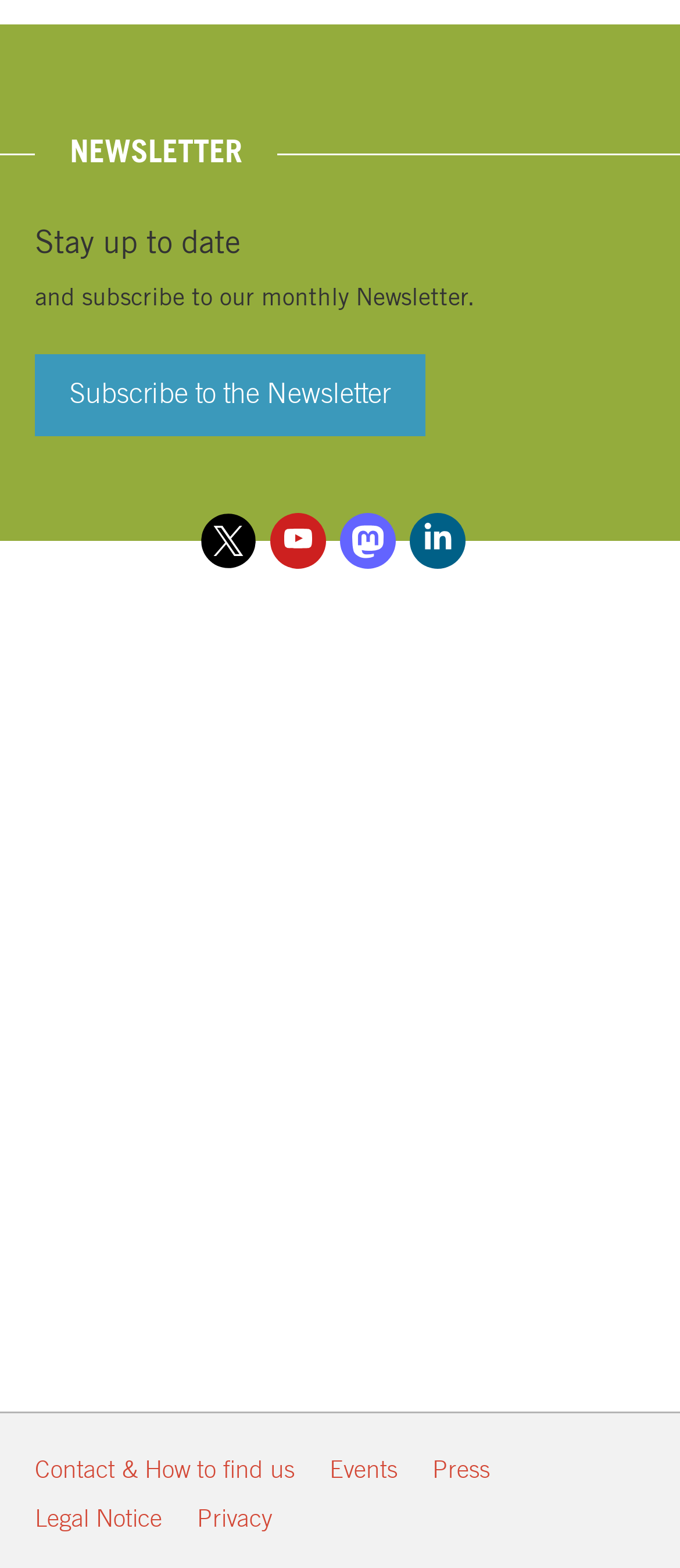Please answer the following question as detailed as possible based on the image: 
What is the purpose of the 'Subscribe to the Newsletter' link?

I found the 'Subscribe to the Newsletter' link on the webpage, and based on the surrounding text 'Stay up to date and subscribe to our monthly Newsletter.', I inferred that the purpose of this link is to allow users to subscribe to the monthly Newsletter.